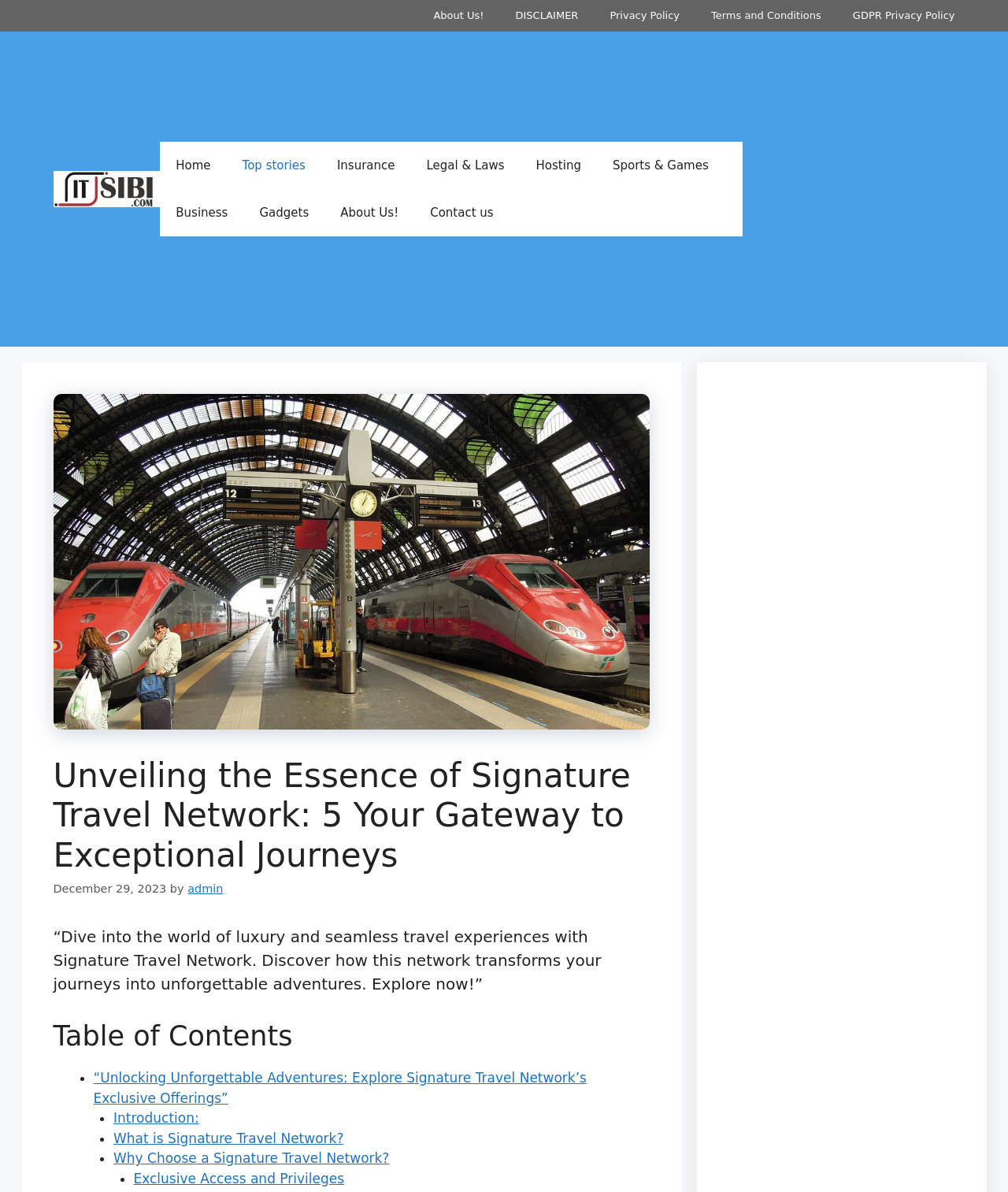Locate the bounding box coordinates of the area that needs to be clicked to fulfill the following instruction: "Click on About Us!". The coordinates should be in the format of four float numbers between 0 and 1, namely [left, top, right, bottom].

[0.414, 0.0, 0.496, 0.026]